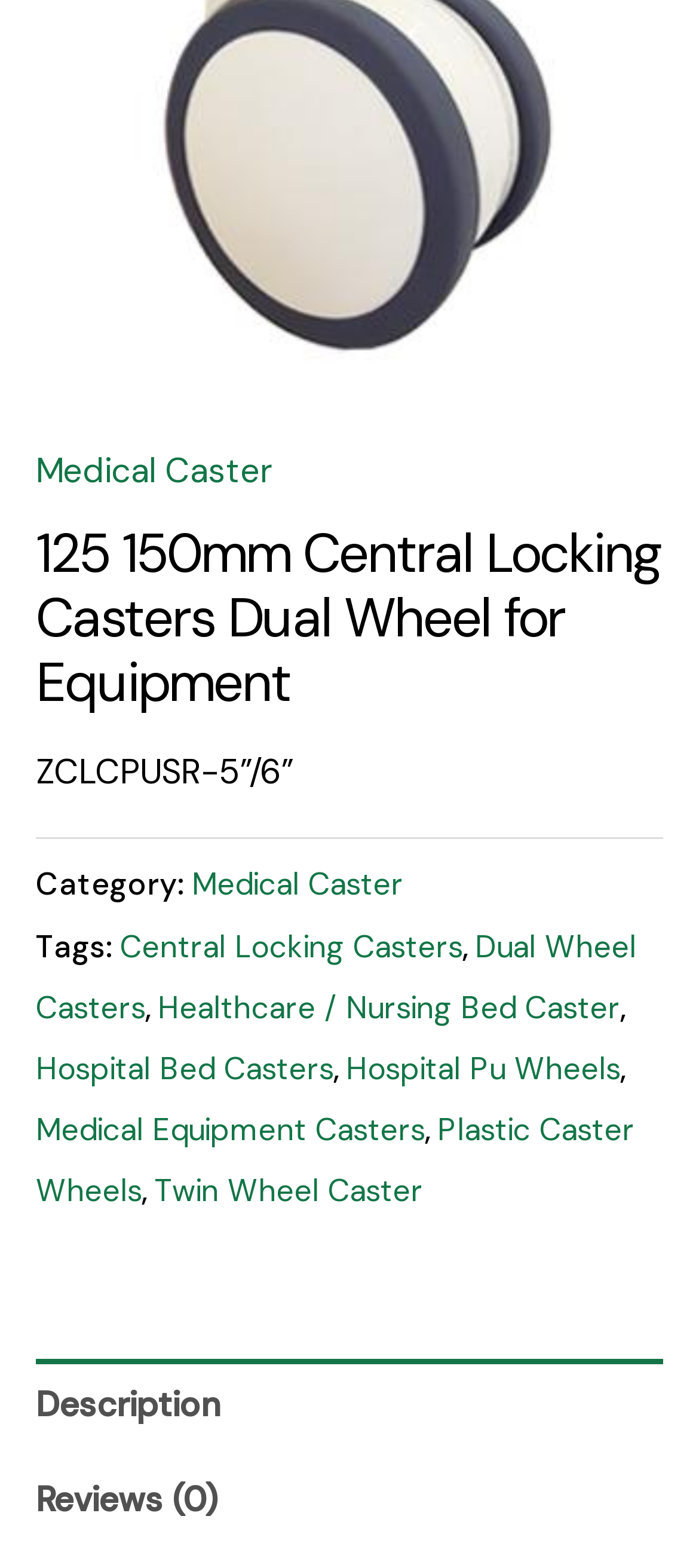Is the product related to hospital equipment?
Provide a well-explained and detailed answer to the question.

I determined that the product is related to hospital equipment by looking at the links 'Hospital Bed Casters' and 'Hospital Pu Wheels' which suggest that the product is used in hospital settings.